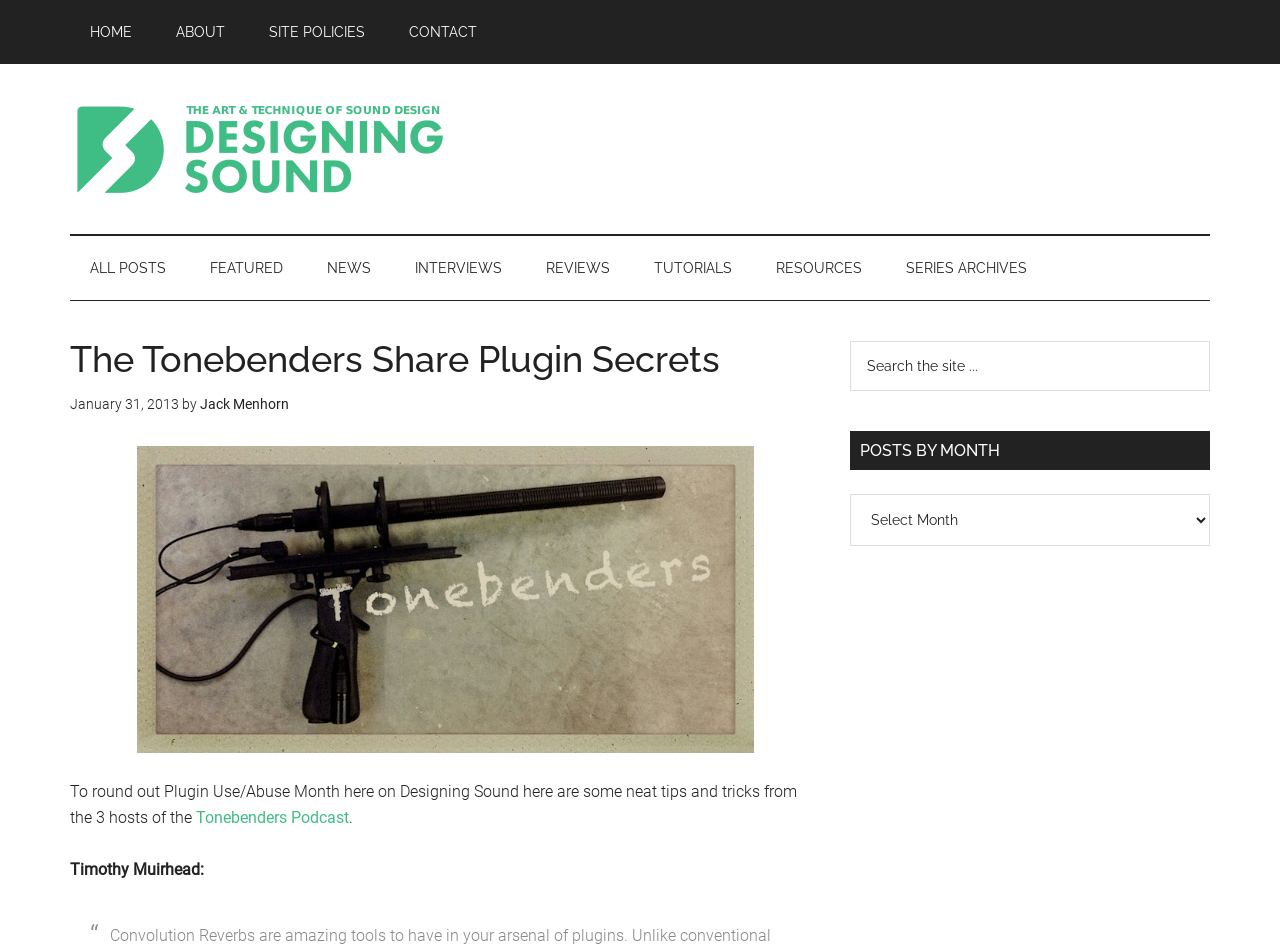What is the date of the article?
Your answer should be a single word or phrase derived from the screenshot.

January 31, 2013